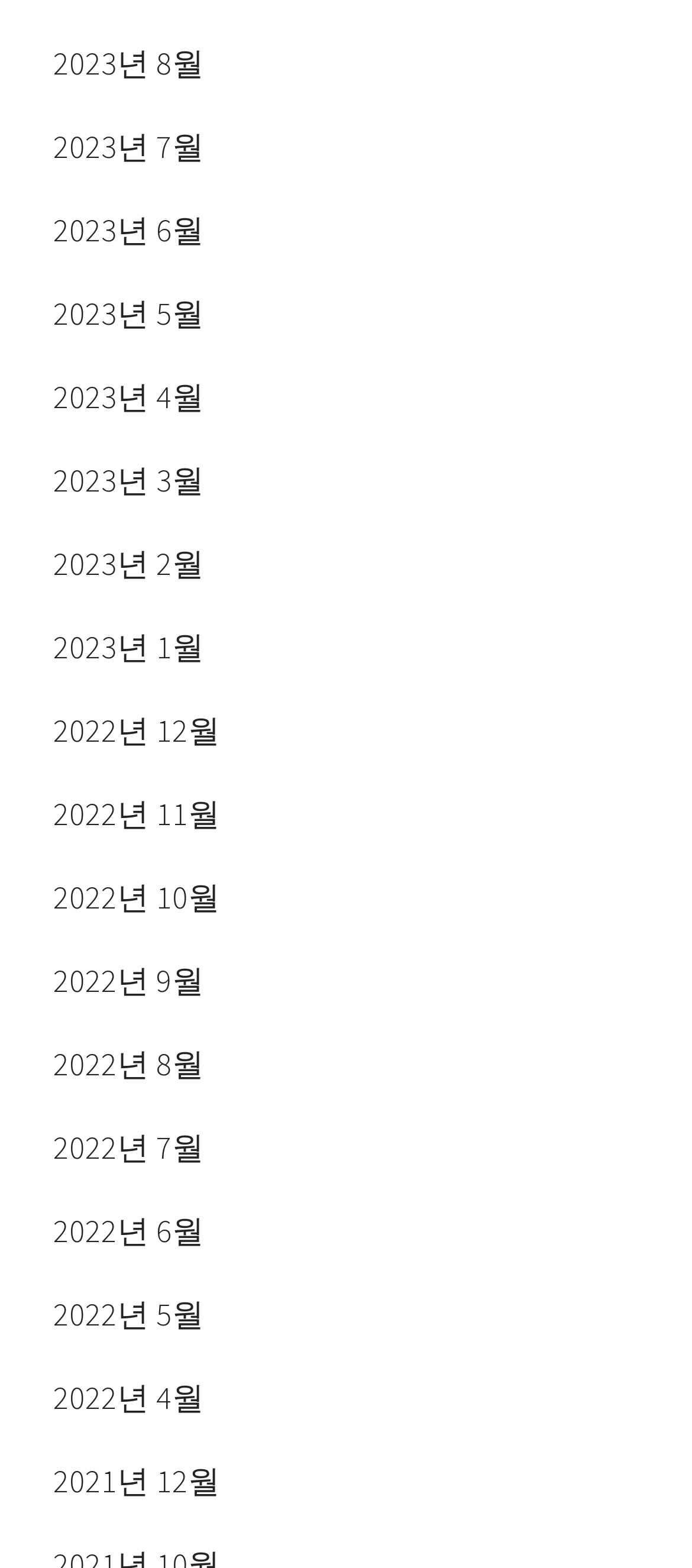What is the earliest month listed?
Examine the image and give a concise answer in one word or a short phrase.

2021년 12월